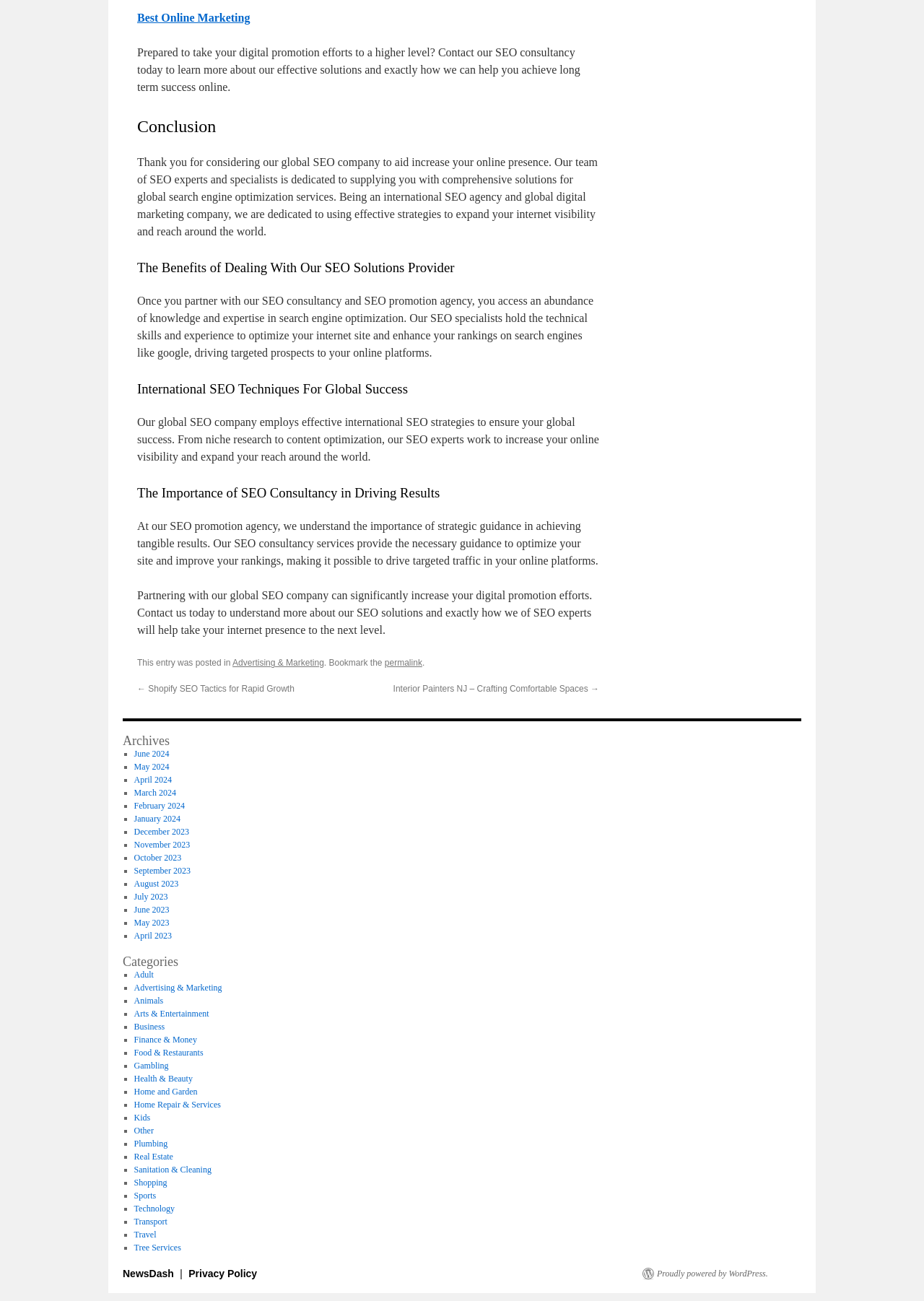Look at the image and answer the question in detail:
What is the main service offered by this company?

Based on the webpage content, the company provides SEO consultancy services to help clients improve their online presence and drive targeted traffic to their websites.